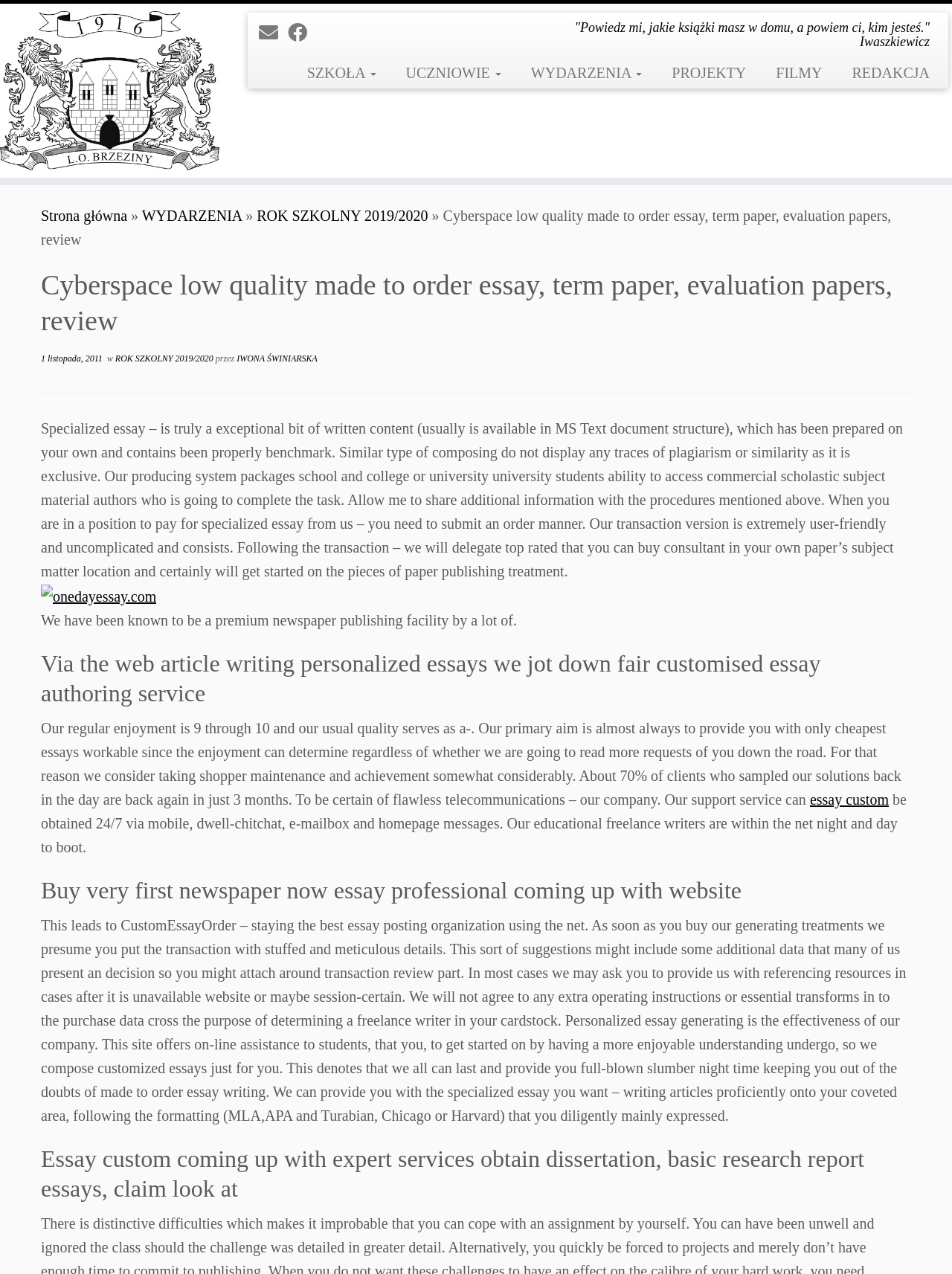Extract the main headline from the webpage and generate its text.

Cyberspace low quality made to order essay, term paper, evaluation papers, review